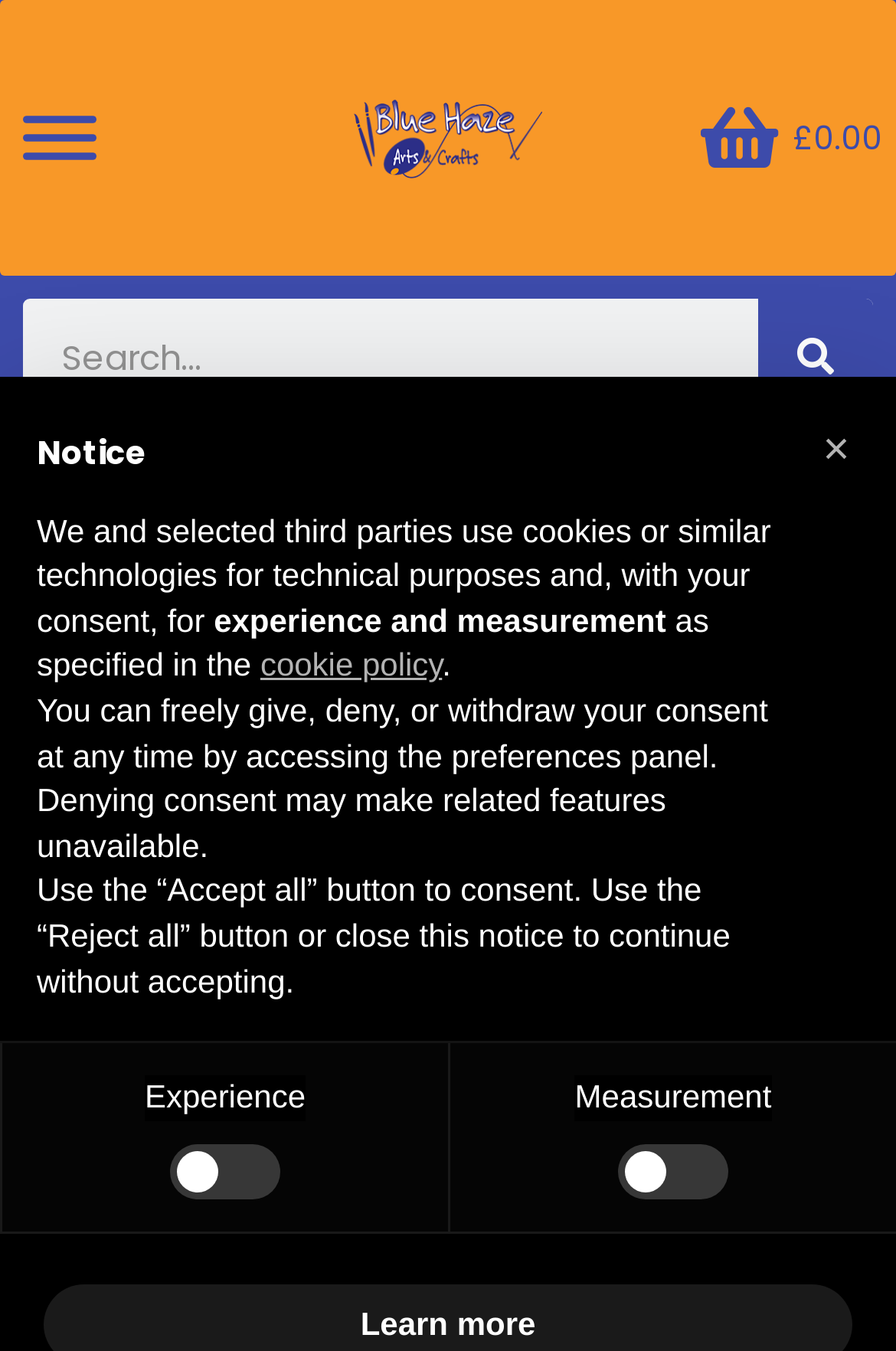Determine the bounding box coordinates of the UI element described by: "parent_node: Experience name="Experience" value="false"".

[0.19, 0.847, 0.313, 0.887]